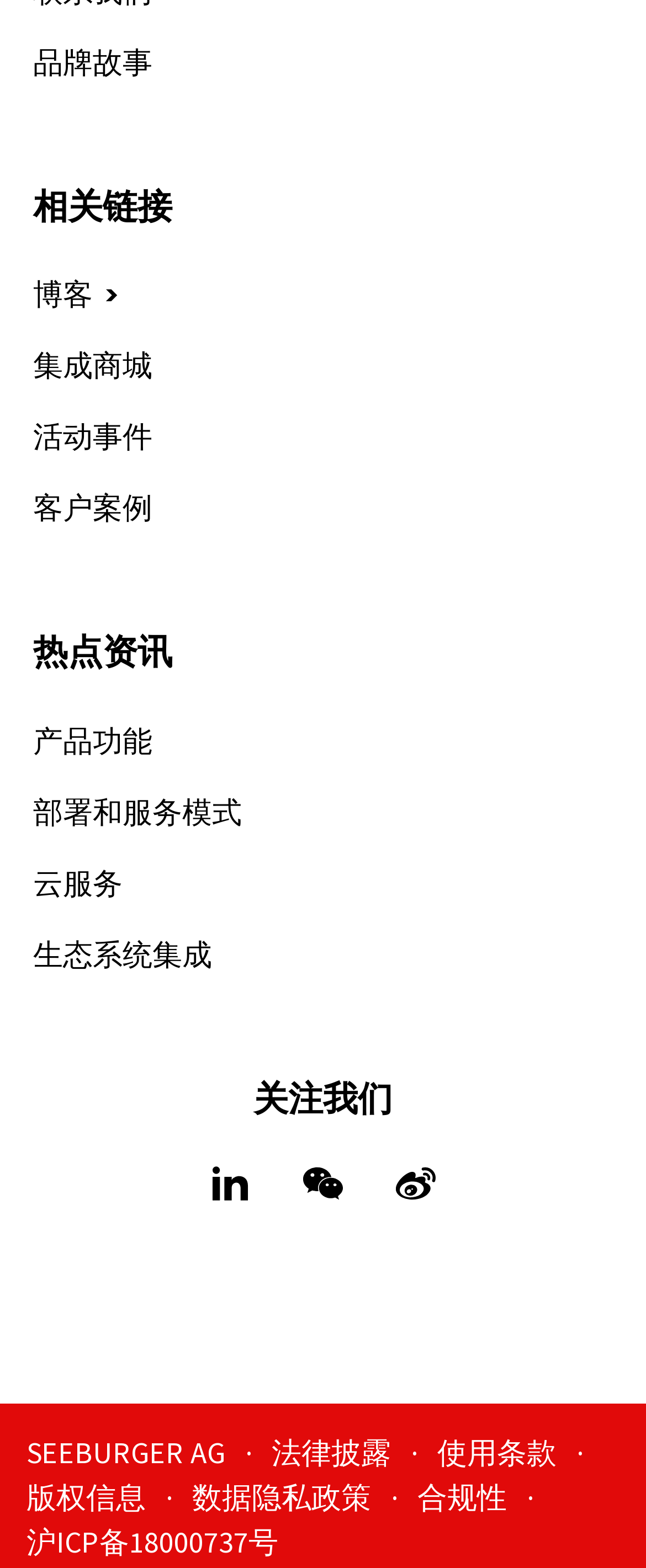What is the company name at the bottom of the page?
Provide an in-depth answer to the question, covering all aspects.

I found the company name 'SEEBURGER AG' at the bottom of the page by looking at the StaticText element with ID 381, which has a bounding box coordinate of [0.041, 0.914, 0.359, 0.938].